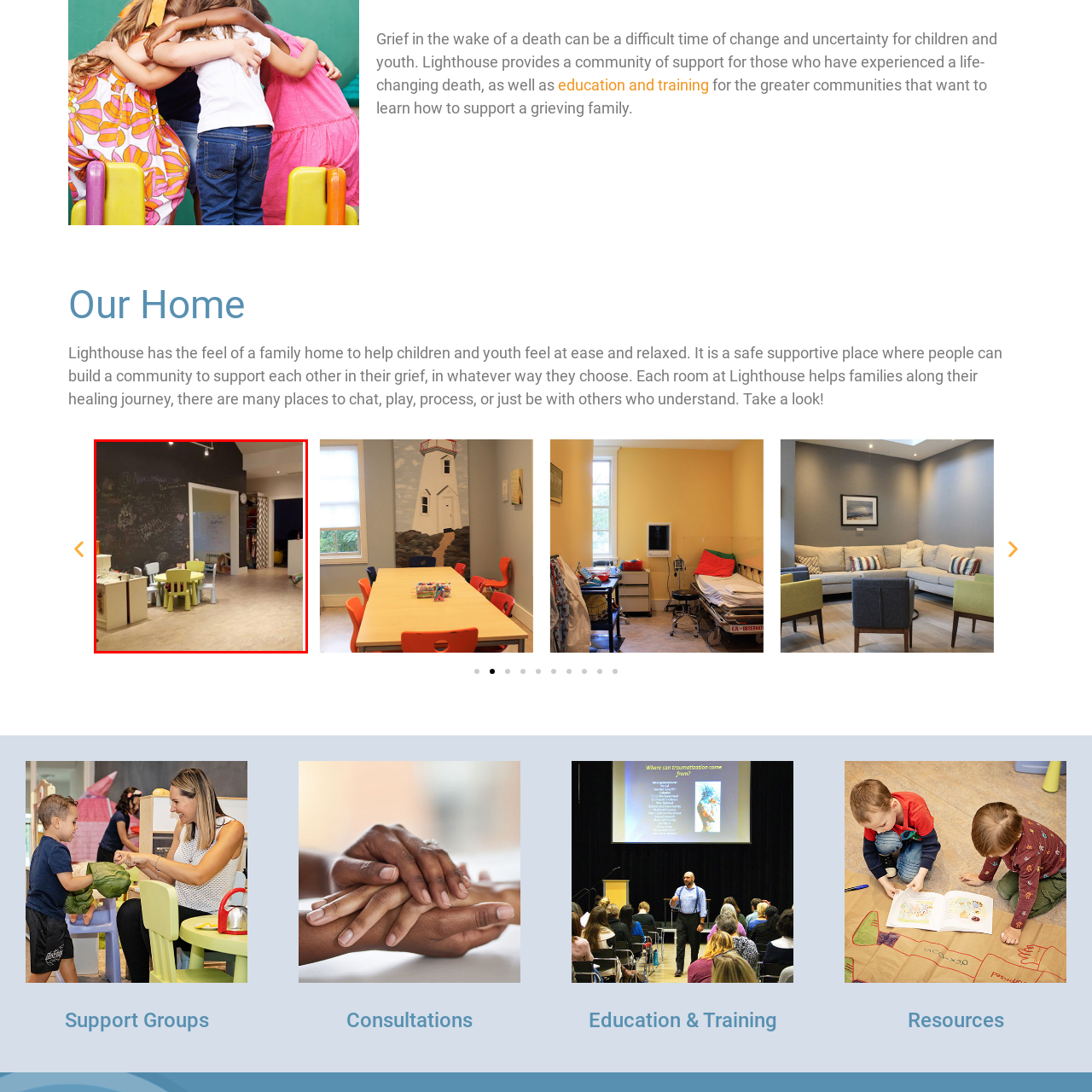What kind of atmosphere does the environment exemplify?
Look at the section marked by the red bounding box and provide a single word or phrase as your answer.

Nurturing